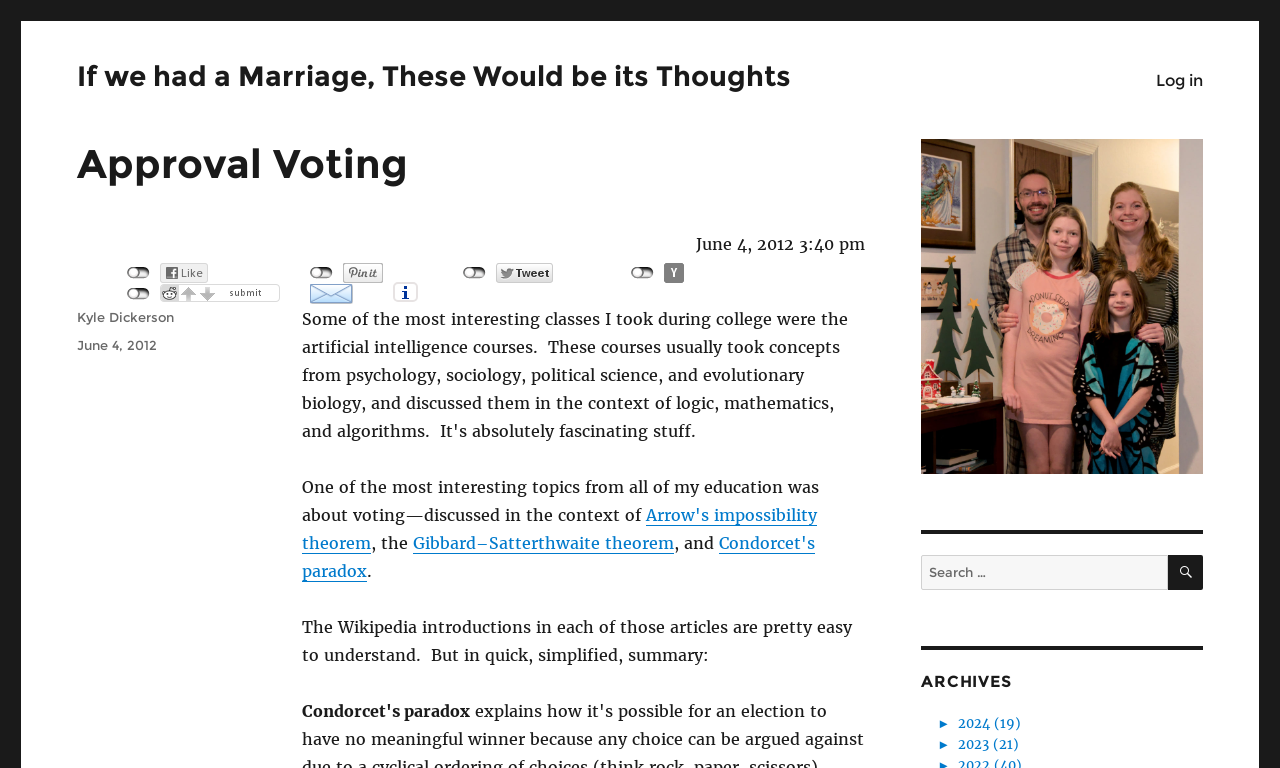Identify the bounding box coordinates of the element to click to follow this instruction: 'Log in'. Ensure the coordinates are four float values between 0 and 1, provided as [left, top, right, bottom].

[0.892, 0.077, 0.951, 0.132]